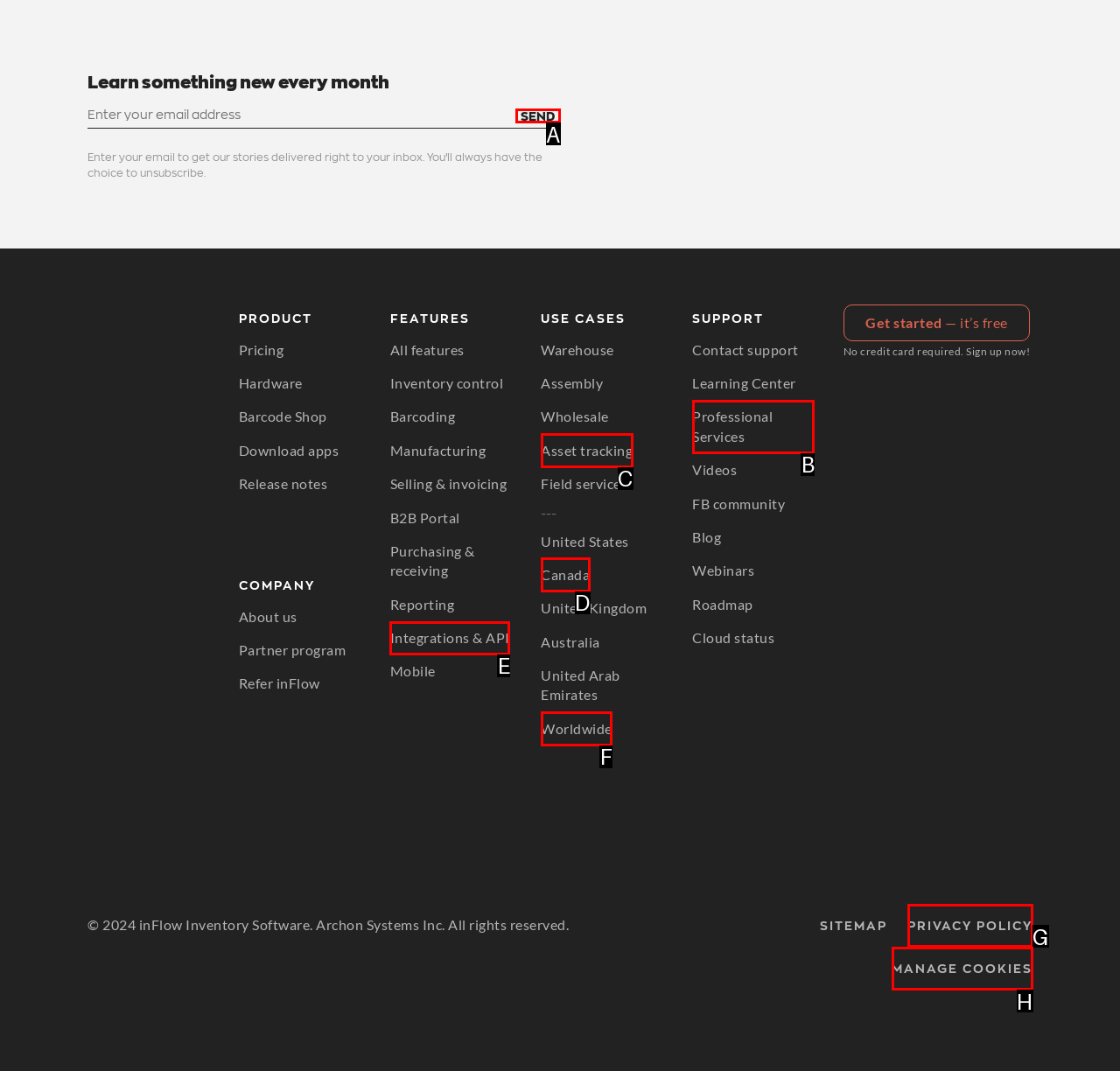Identify the HTML element that corresponds to the following description: Integrations & API Provide the letter of the best matching option.

E